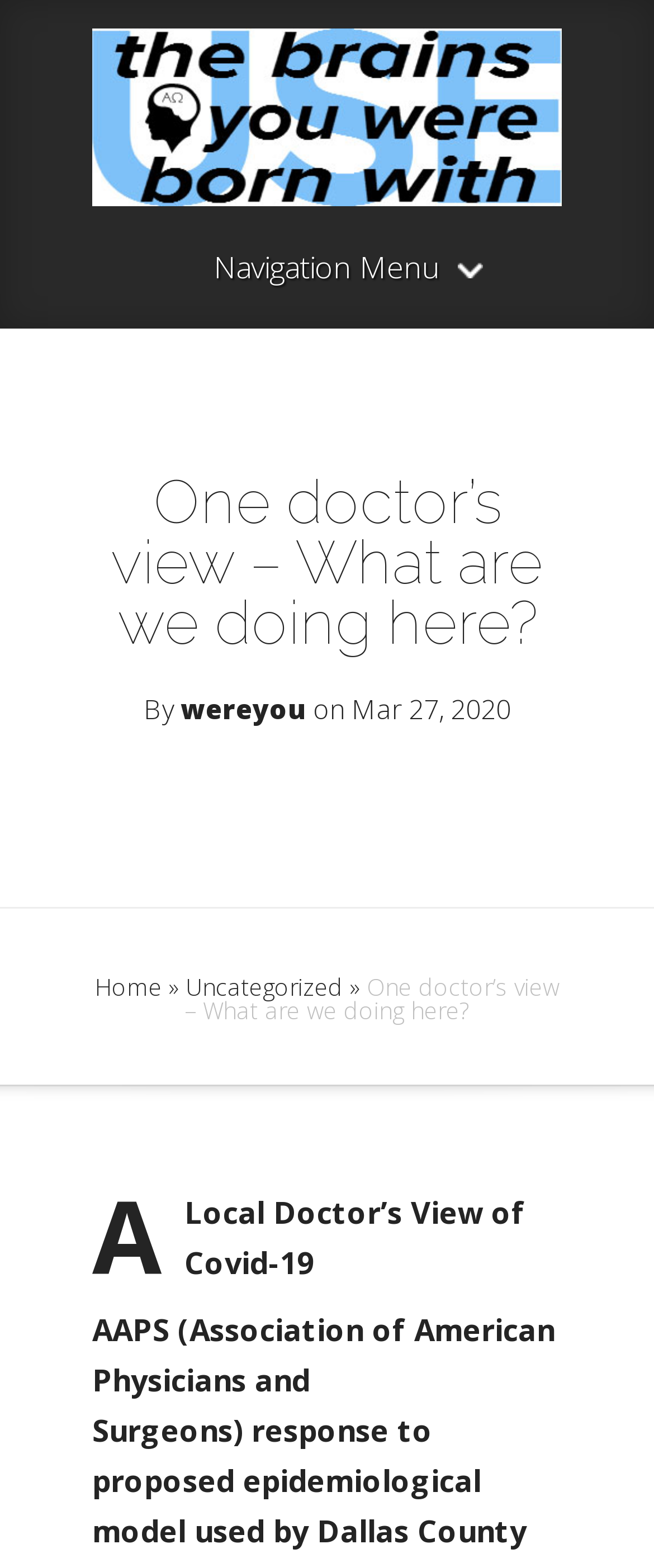Provide an in-depth caption for the webpage.

The webpage appears to be a blog post or article page. At the top, there is a logo or icon of "The Brains You Were Born With" accompanied by a link with the same text, positioned near the top left corner of the page. Below the logo, there is a navigation menu link.

The main content of the page is an article, which takes up most of the page's width. The article's title, "One doctor's view – What are we doing here?", is displayed prominently in a heading near the top of the article section, with the author's name "wereyou" and the publication date "Mar 27, 2020" displayed below it.

Below the title, there are several links and text elements, including a "Home" link, an "Uncategorized" link, and a breadcrumb trail indicated by the "»" symbol. The main article text is divided into paragraphs, with the first paragraph starting with "ALocal Doctor's View of Covid-19". The text continues with a mention of "AAPS" and its full name, "Association of American Physicians and Surgeons".

There are a total of 3 links on the page, including the navigation menu link, the "Home" link, and the "Uncategorized" link. There is also one image on the page, which is the logo or icon of "The Brains You Were Born With".